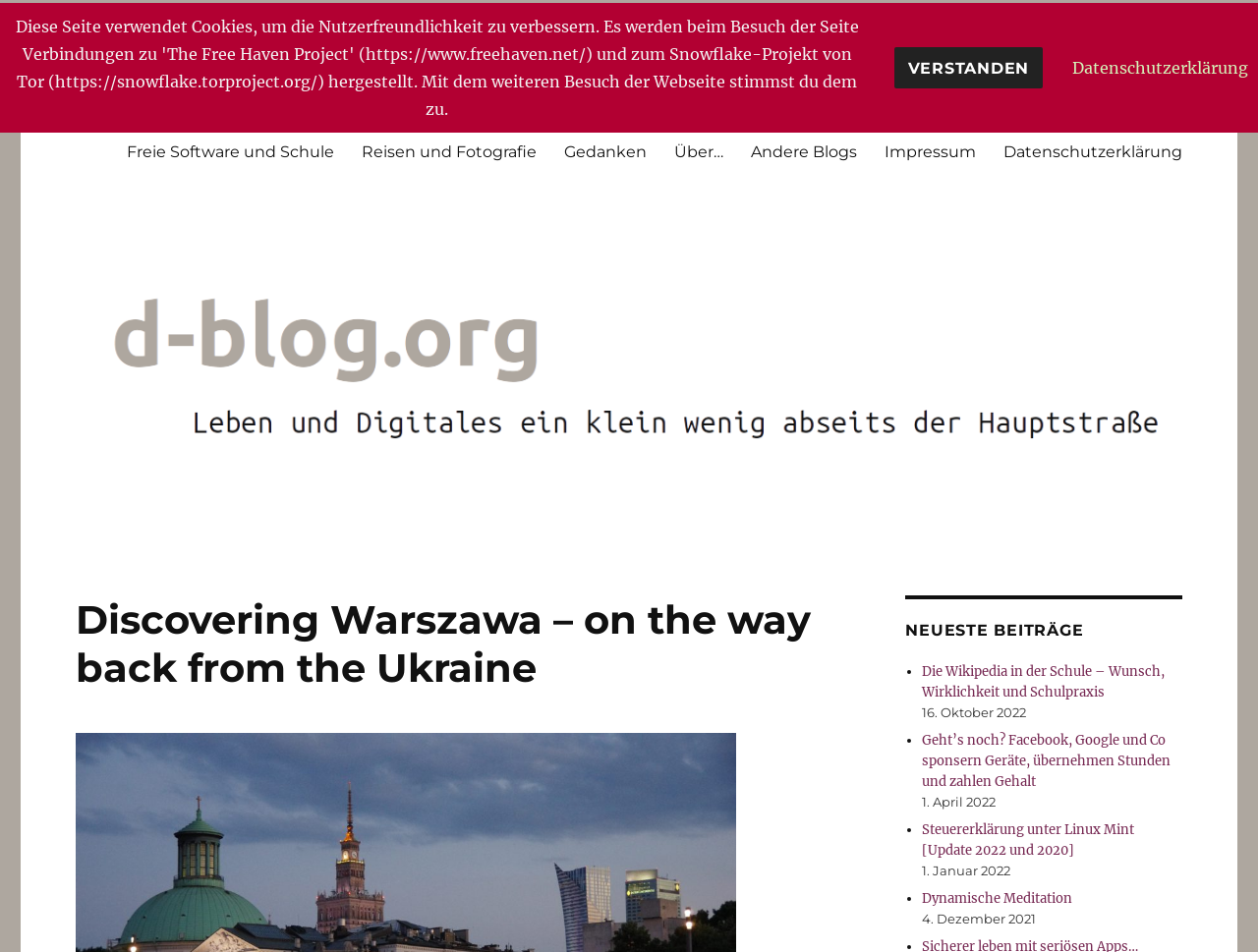Please determine the bounding box coordinates of the area that needs to be clicked to complete this task: 'read Discovering Warszawa – on the way back from the Ukraine article'. The coordinates must be four float numbers between 0 and 1, formatted as [left, top, right, bottom].

[0.06, 0.625, 0.676, 0.726]